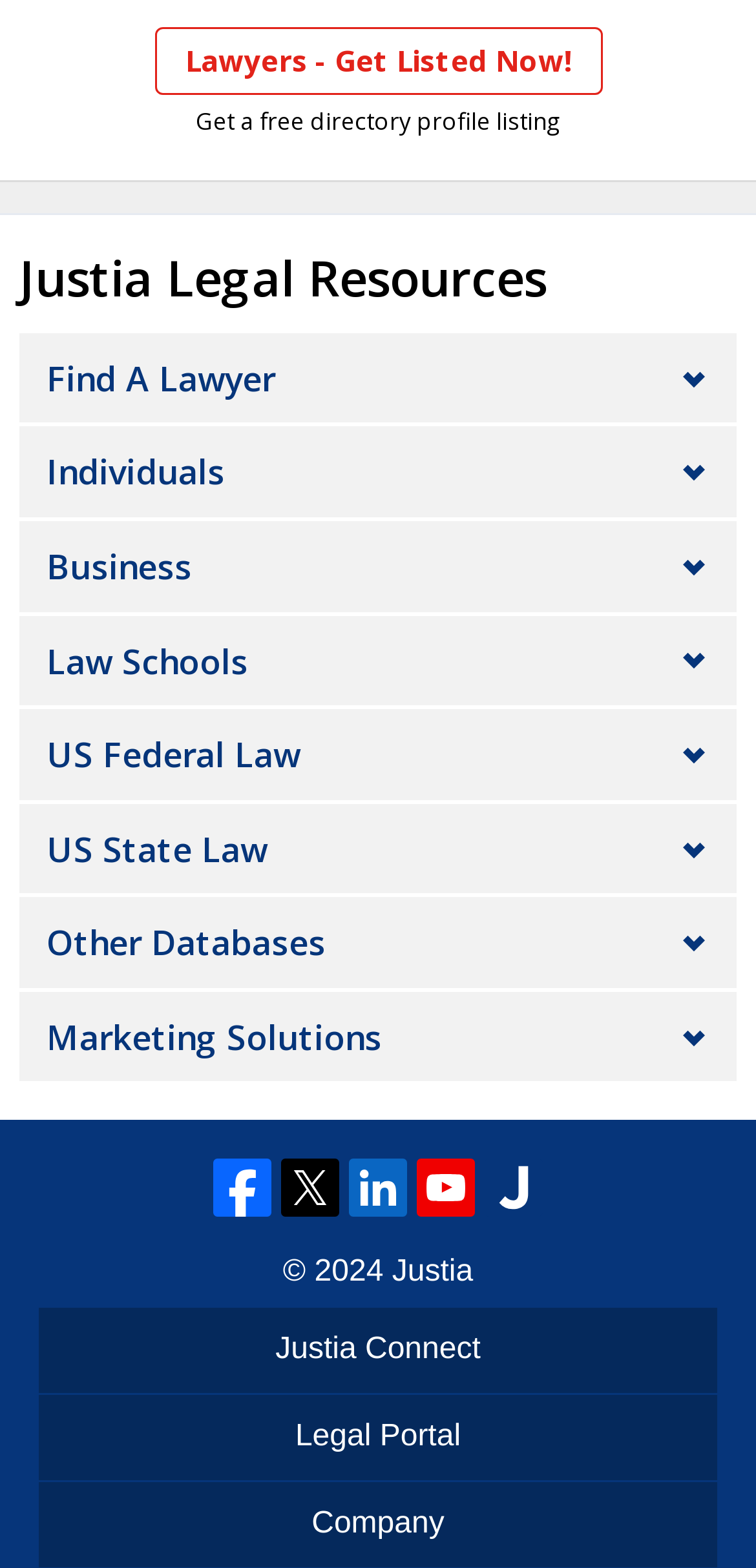Using the webpage screenshot, find the UI element described by title="Justia Lawyer Directory". Provide the bounding box coordinates in the format (top-left x, top-left y, bottom-right x, bottom-right y), ensuring all values are floating point numbers between 0 and 1.

[0.641, 0.739, 0.718, 0.777]